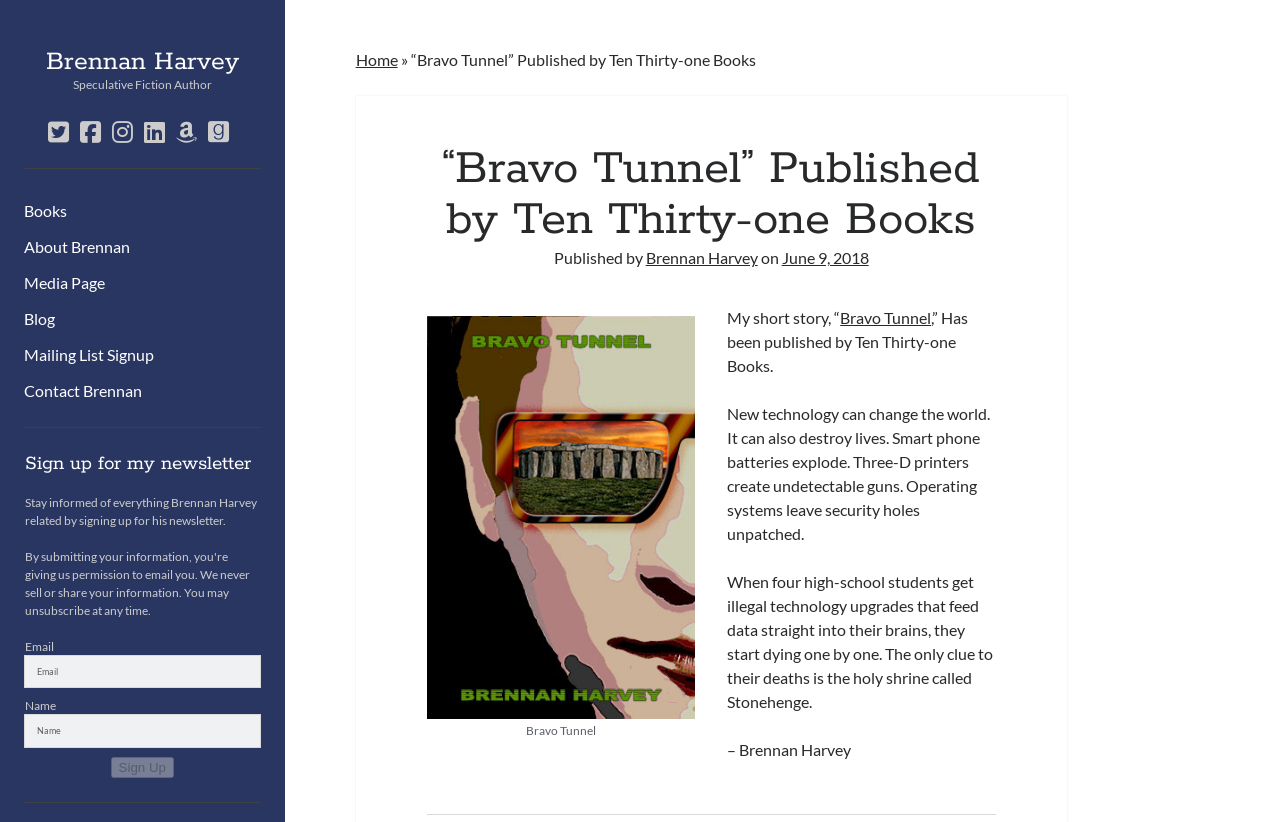What is the name of the publisher of the short story?
Look at the image and answer the question with a single word or phrase.

Ten Thirty-one Books